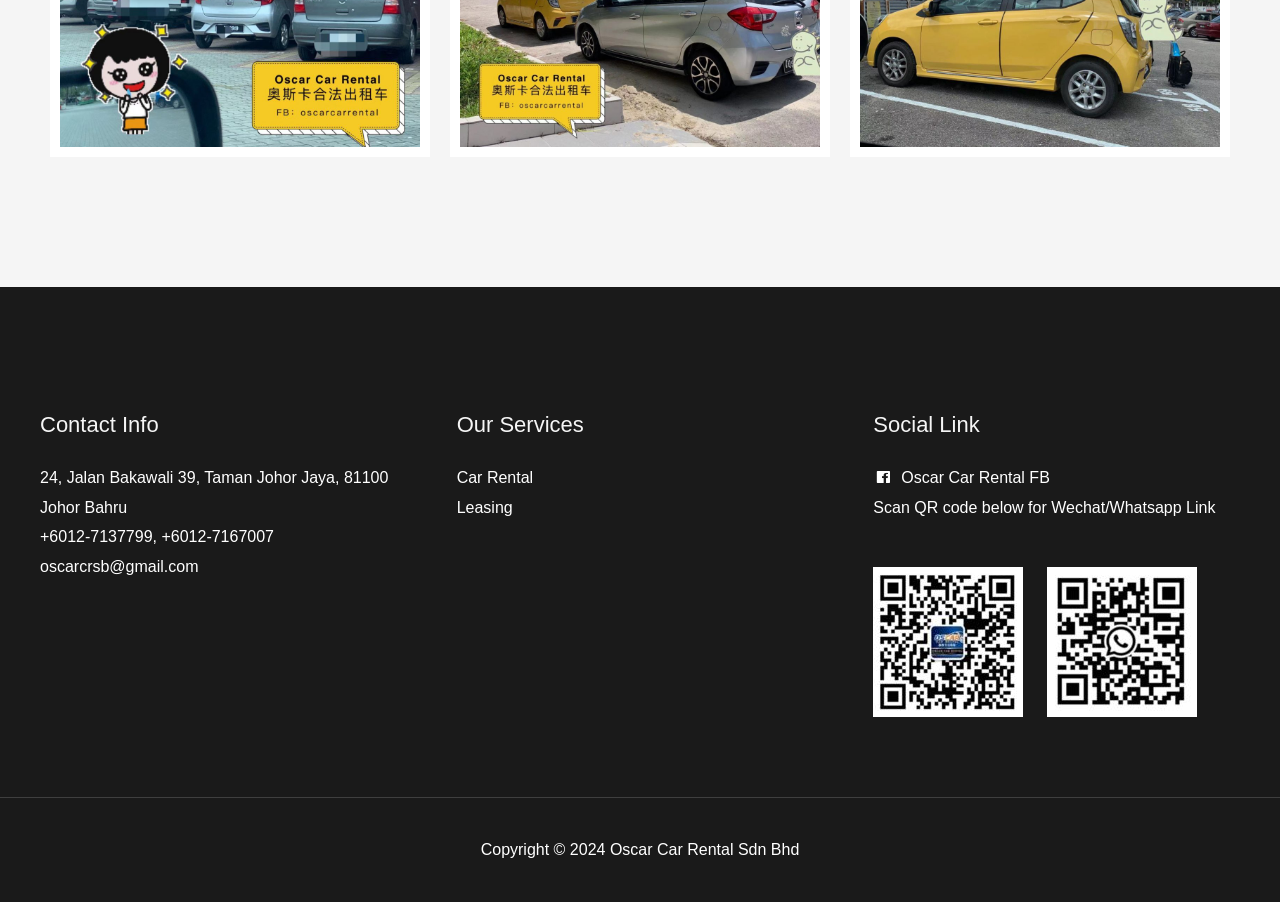What services does the company offer?
Please answer the question with as much detail as possible using the screenshot.

The services offered by the company can be found in the 'Our Services' section of the footer, which is located at the bottom of the webpage. The two services listed are 'Car Rental' and 'Leasing'.